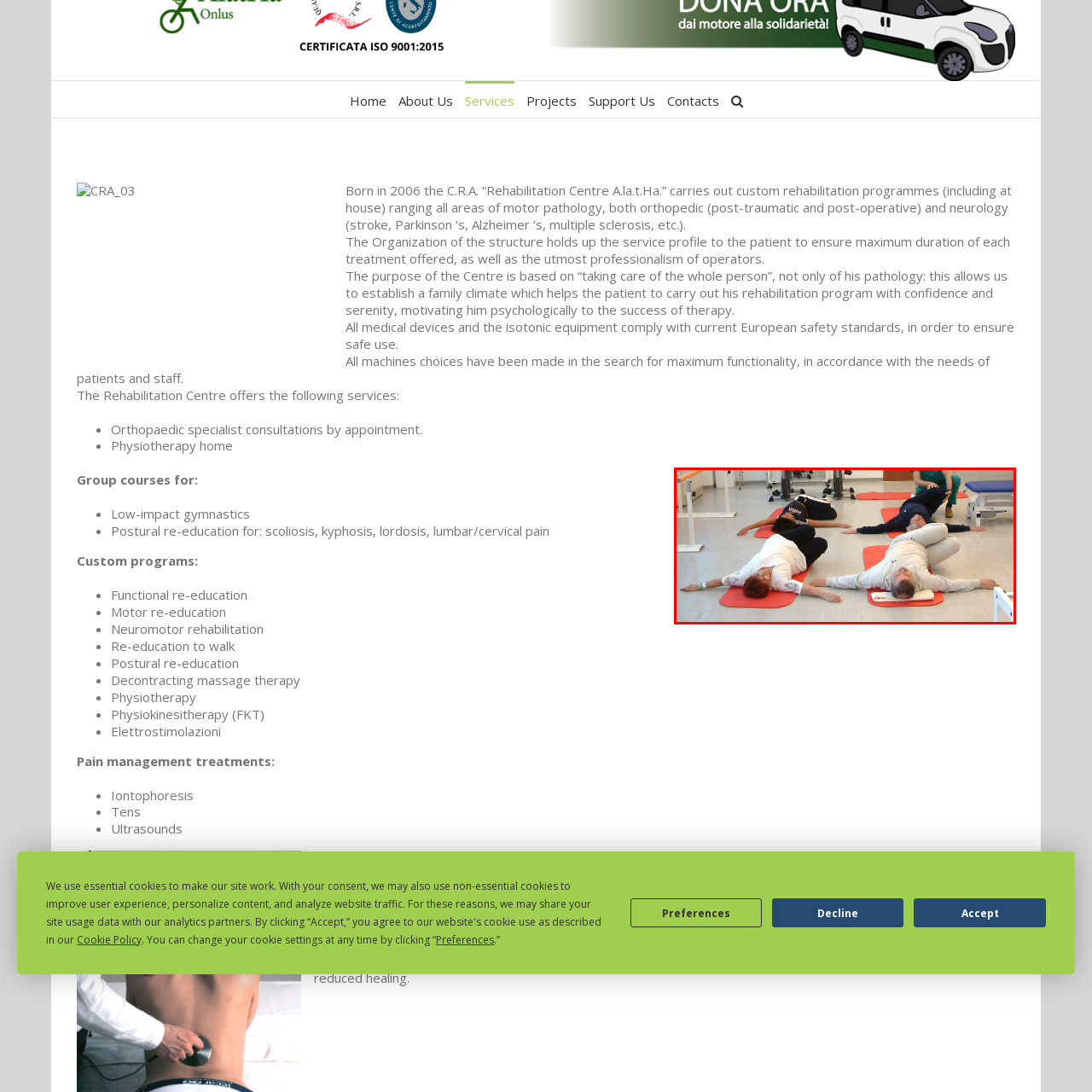Inspect the section within the red border, What is the staff member wearing? Provide a one-word or one-phrase answer.

Scrubs